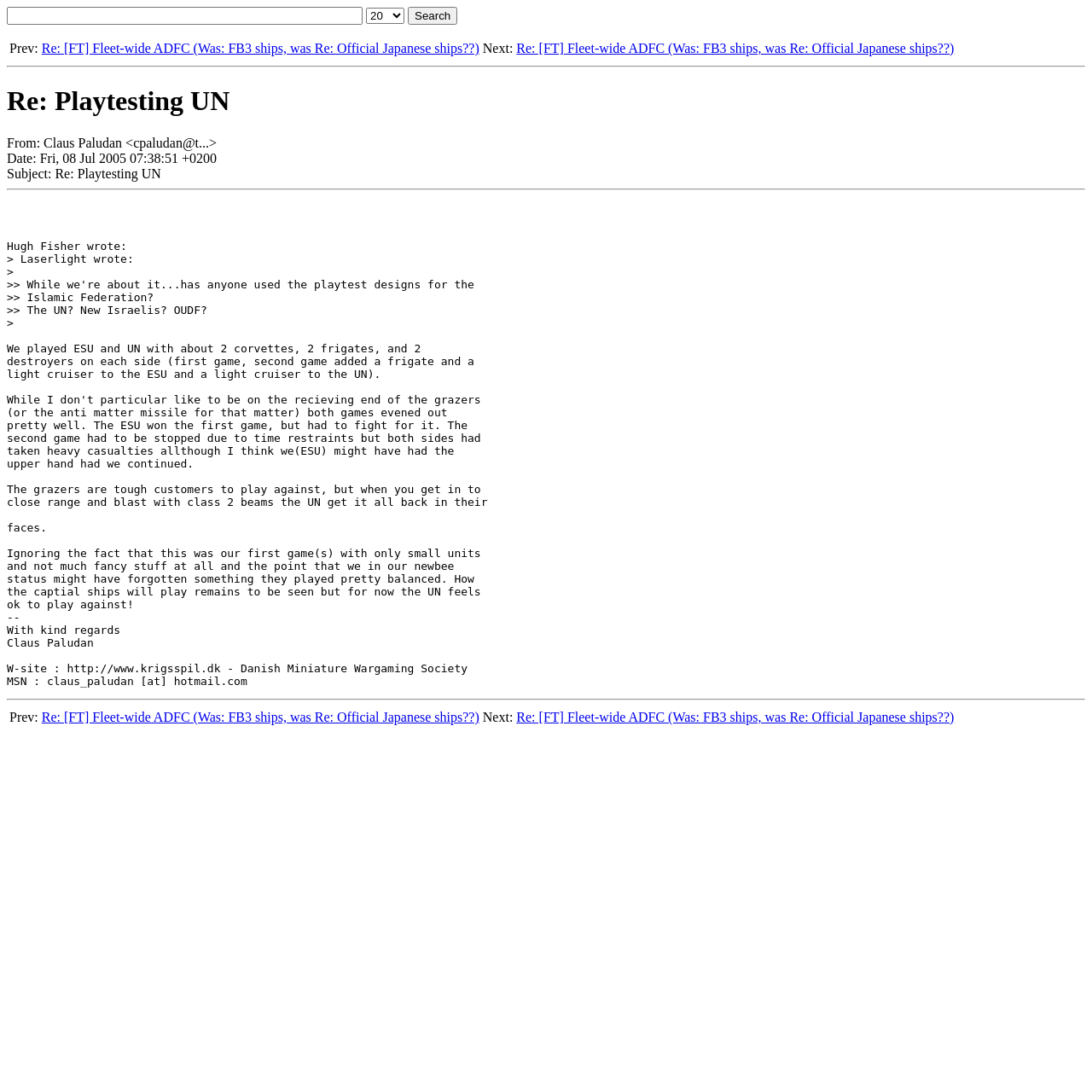Find the main header of the webpage and produce its text content.

Re: Playtesting UN